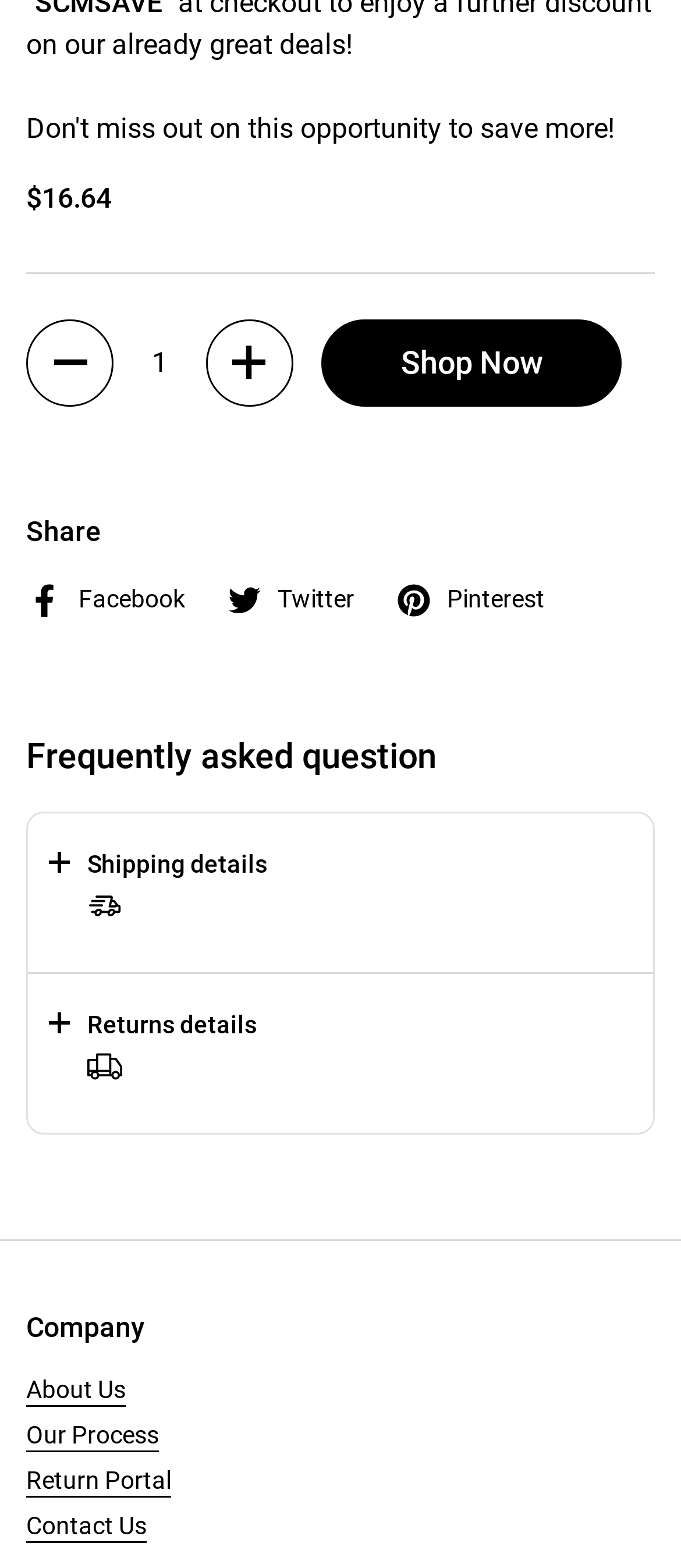Highlight the bounding box coordinates of the region I should click on to meet the following instruction: "View shipping details".

[0.041, 0.519, 0.959, 0.62]